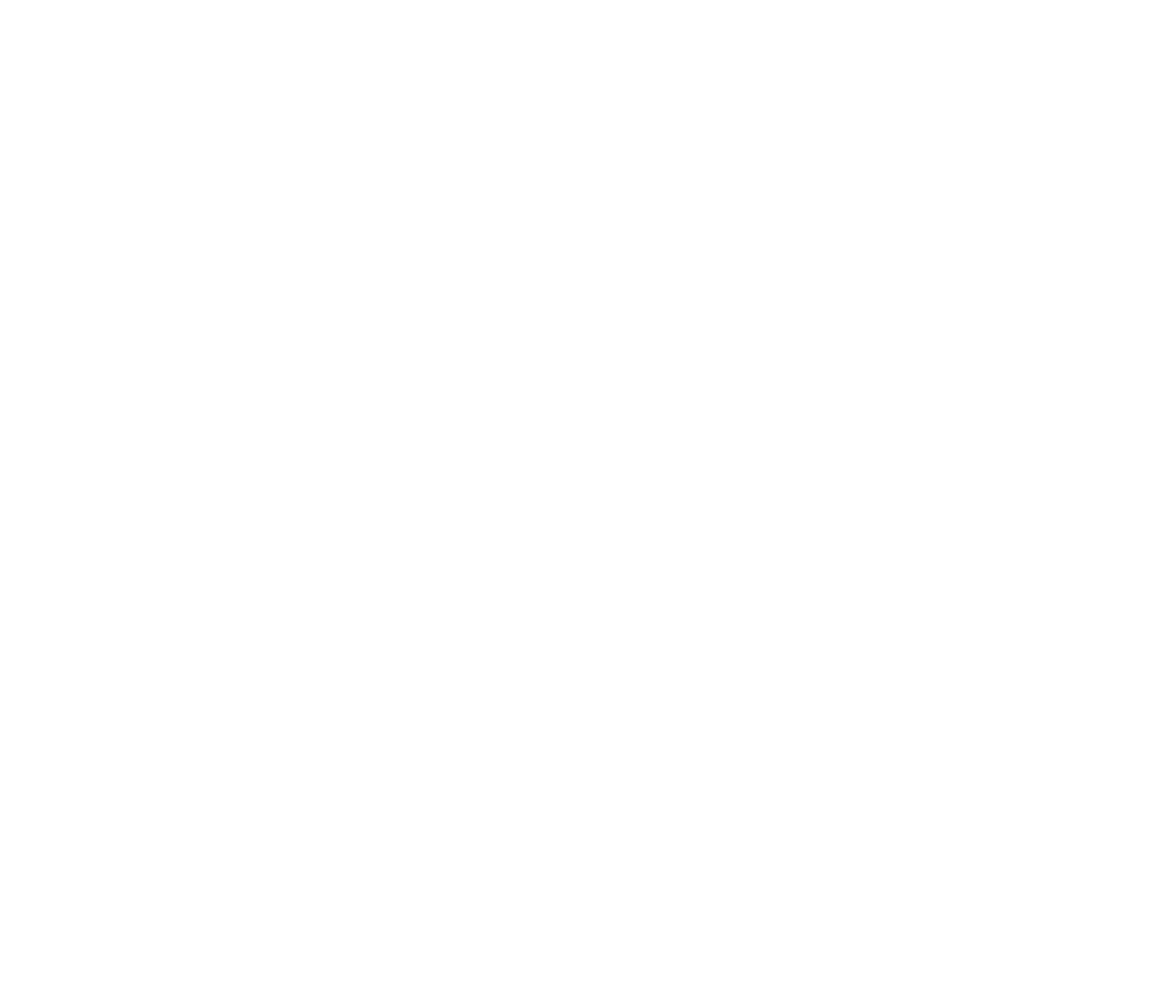Determine the bounding box coordinates for the HTML element described here: "Audemars Piguet".

[0.035, 0.891, 0.162, 0.911]